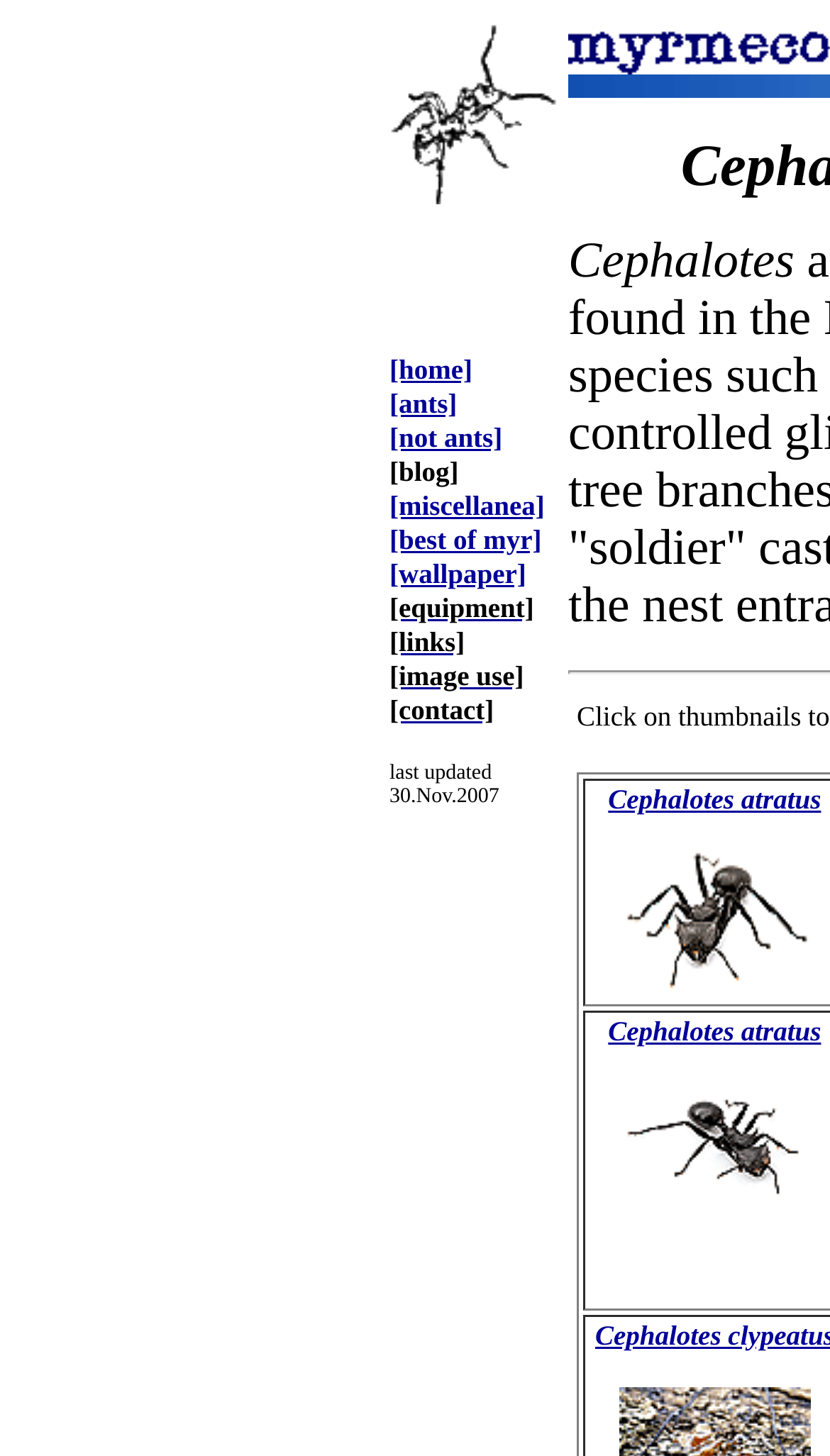Pinpoint the bounding box coordinates for the area that should be clicked to perform the following instruction: "view ants".

[0.469, 0.264, 0.551, 0.289]